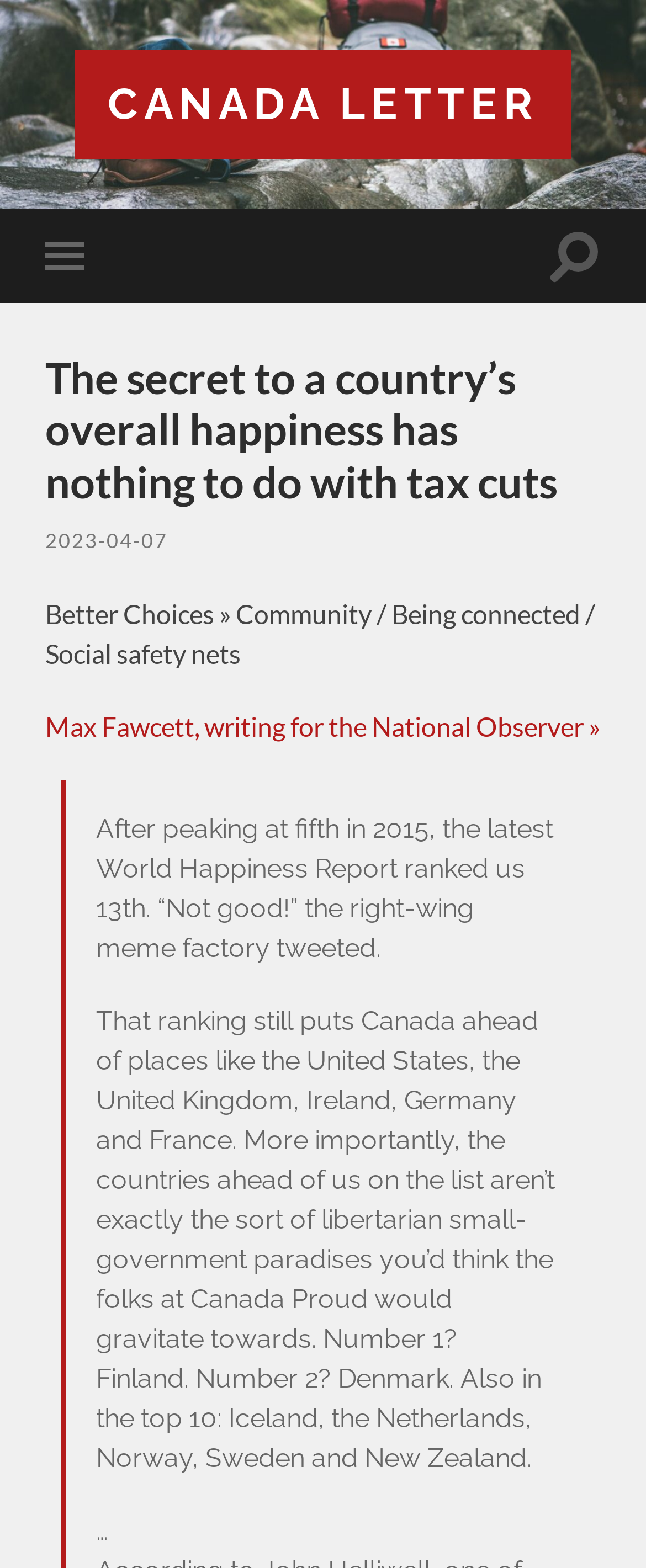What is the country ranked first in the World Happiness Report?
Answer the question using a single word or phrase, according to the image.

Finland